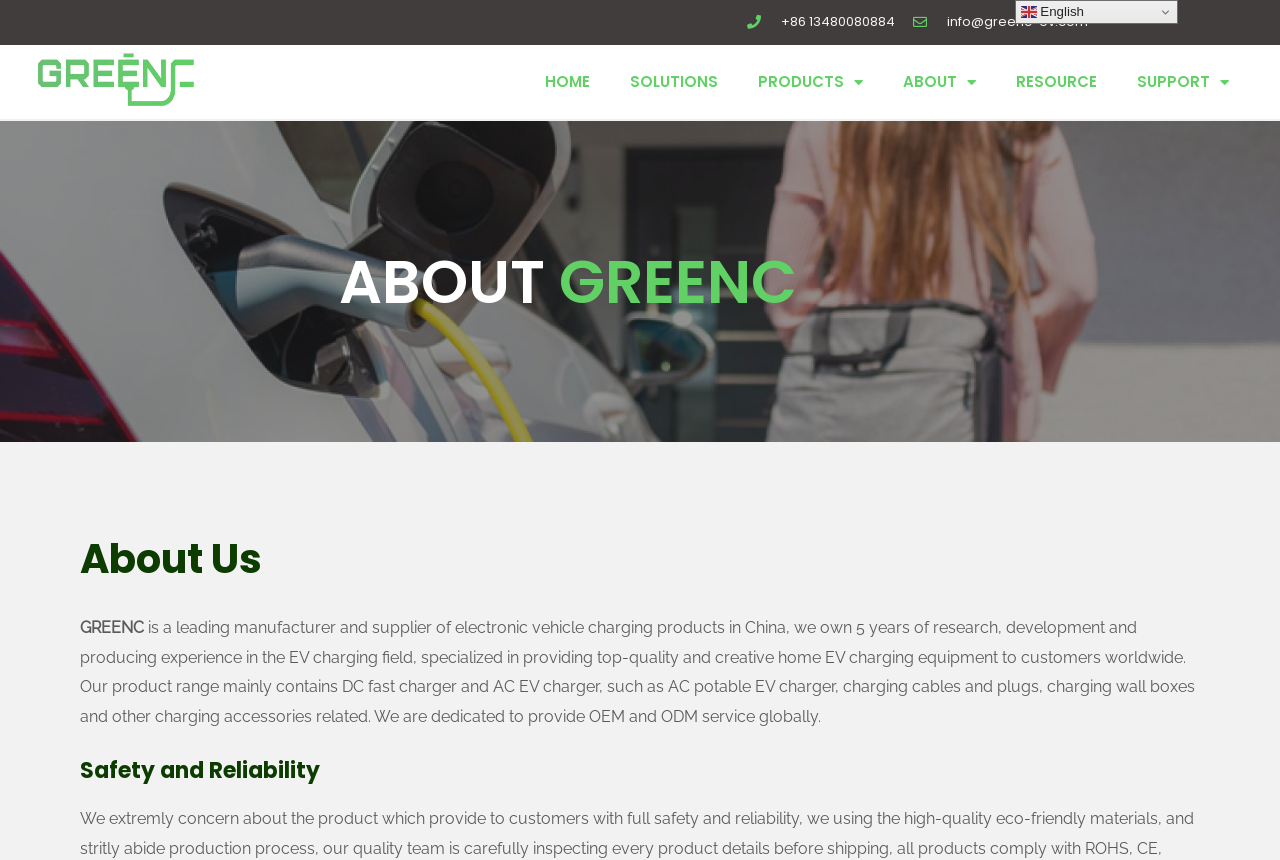Using the information in the image, could you please answer the following question in detail:
What is the main category of products offered by GREENC?

I found this information by reading the static text element that describes the product range of GREENC, which includes DC fast charger and AC EV charger, as well as other charging accessories.